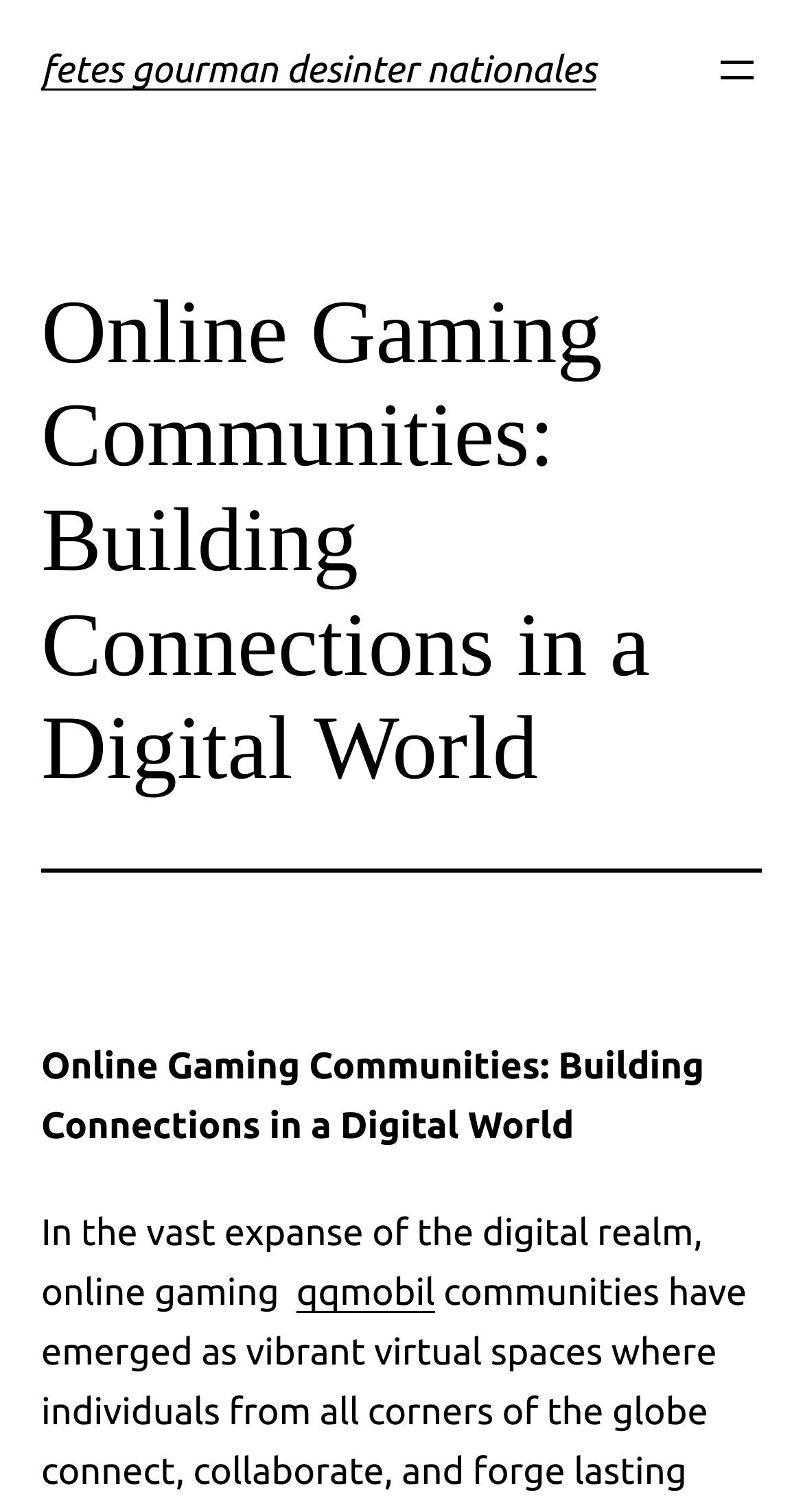Identify and extract the main heading from the webpage.

fetes gourman desinter nationales